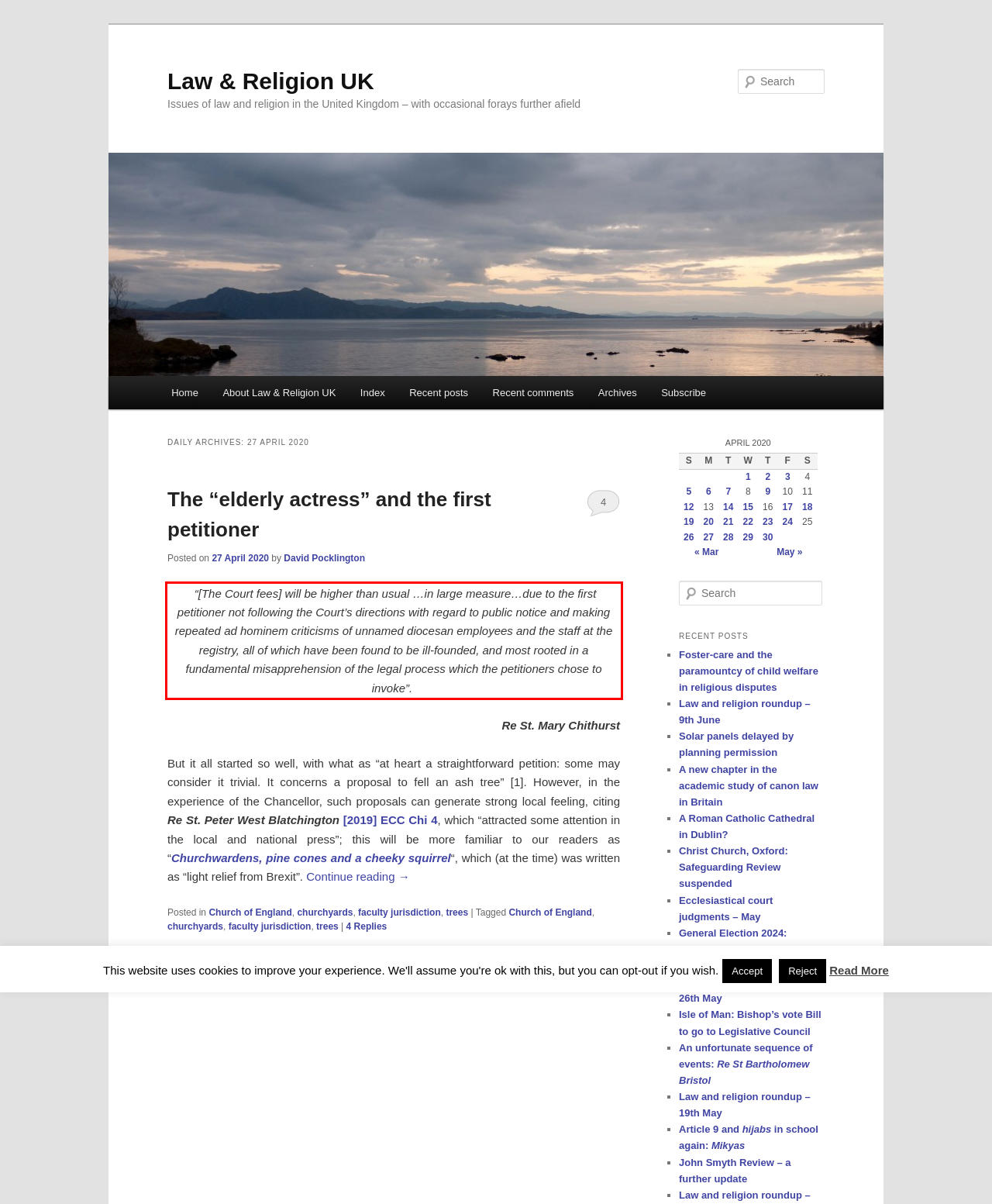Inspect the webpage screenshot that has a red bounding box and use OCR technology to read and display the text inside the red bounding box.

“[The Court fees] will be higher than usual …in large measure…due to the first petitioner not following the Court’s directions with regard to public notice and making repeated ad hominem criticisms of unnamed diocesan employees and the staff at the registry, all of which have been found to be ill-founded, and most rooted in a fundamental misapprehension of the legal process which the petitioners chose to invoke”.